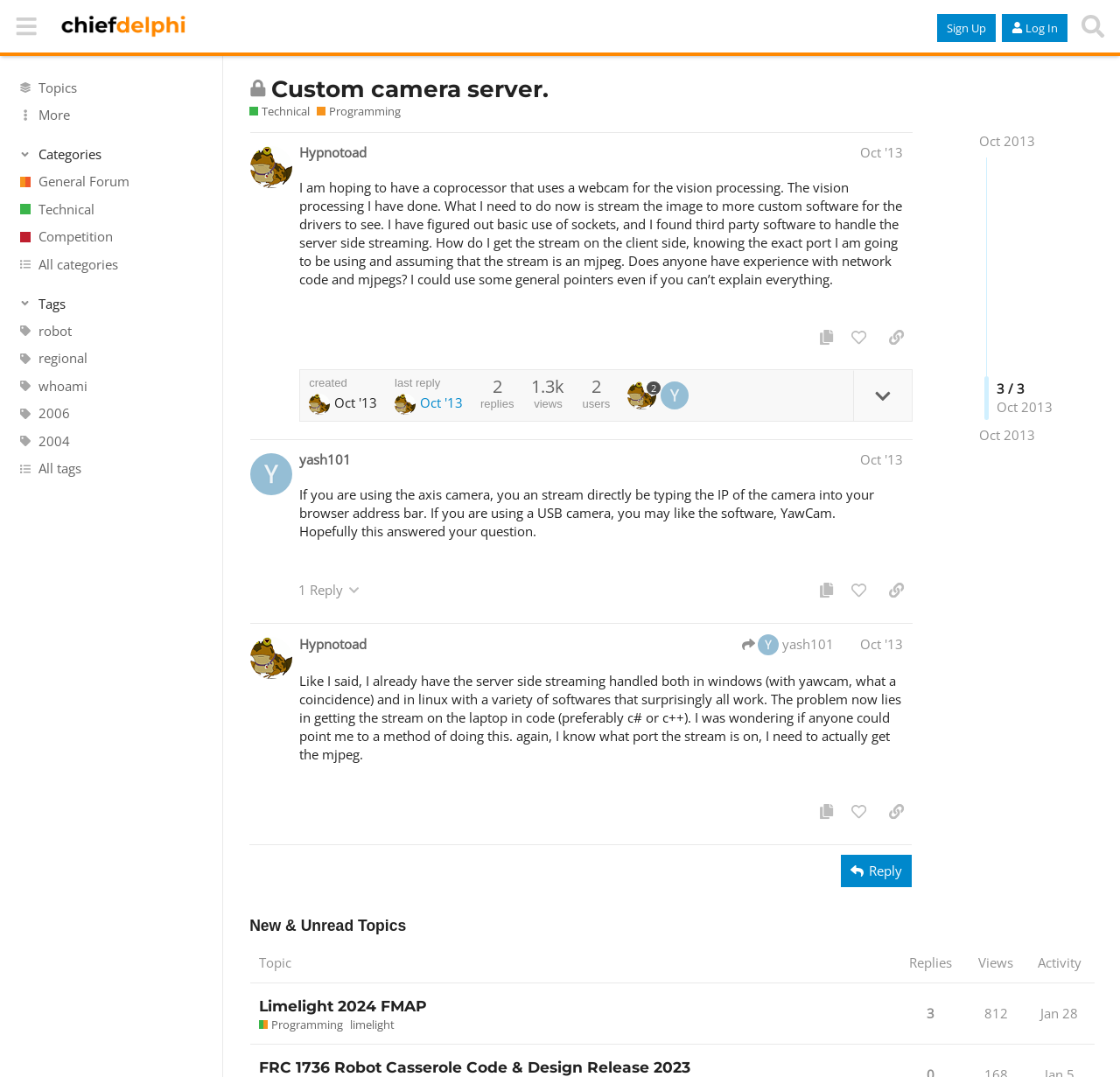Given the content of the image, can you provide a detailed answer to the question?
How many posts are in this topic?

The number of posts can be determined by counting the number of region elements with the role 'post', which are 3 in this case.